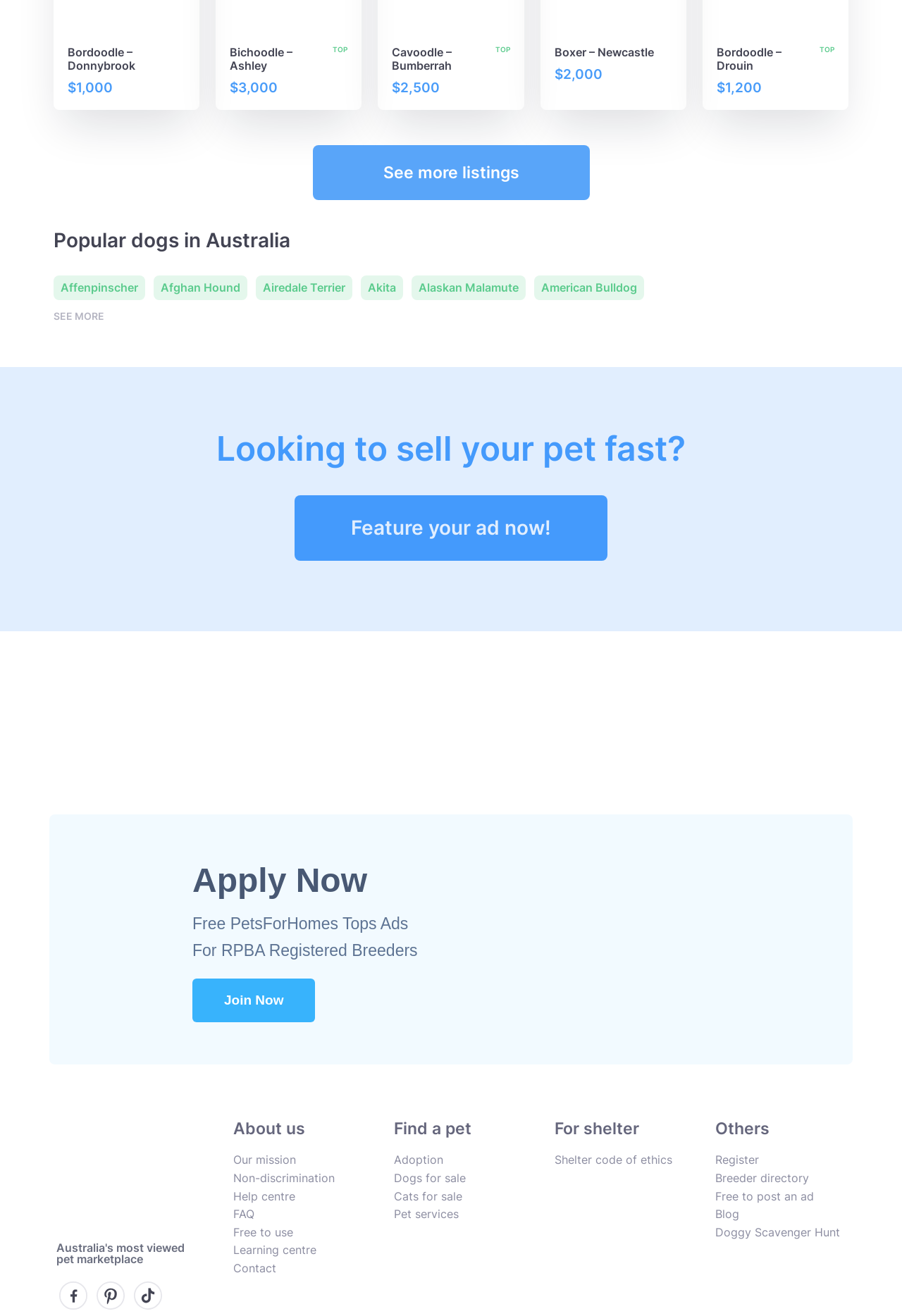Please specify the coordinates of the bounding box for the element that should be clicked to carry out this instruction: "Learn about Beagle". The coordinates must be four float numbers between 0 and 1, formatted as [left, top, right, bottom].

[0.526, 0.26, 0.582, 0.278]